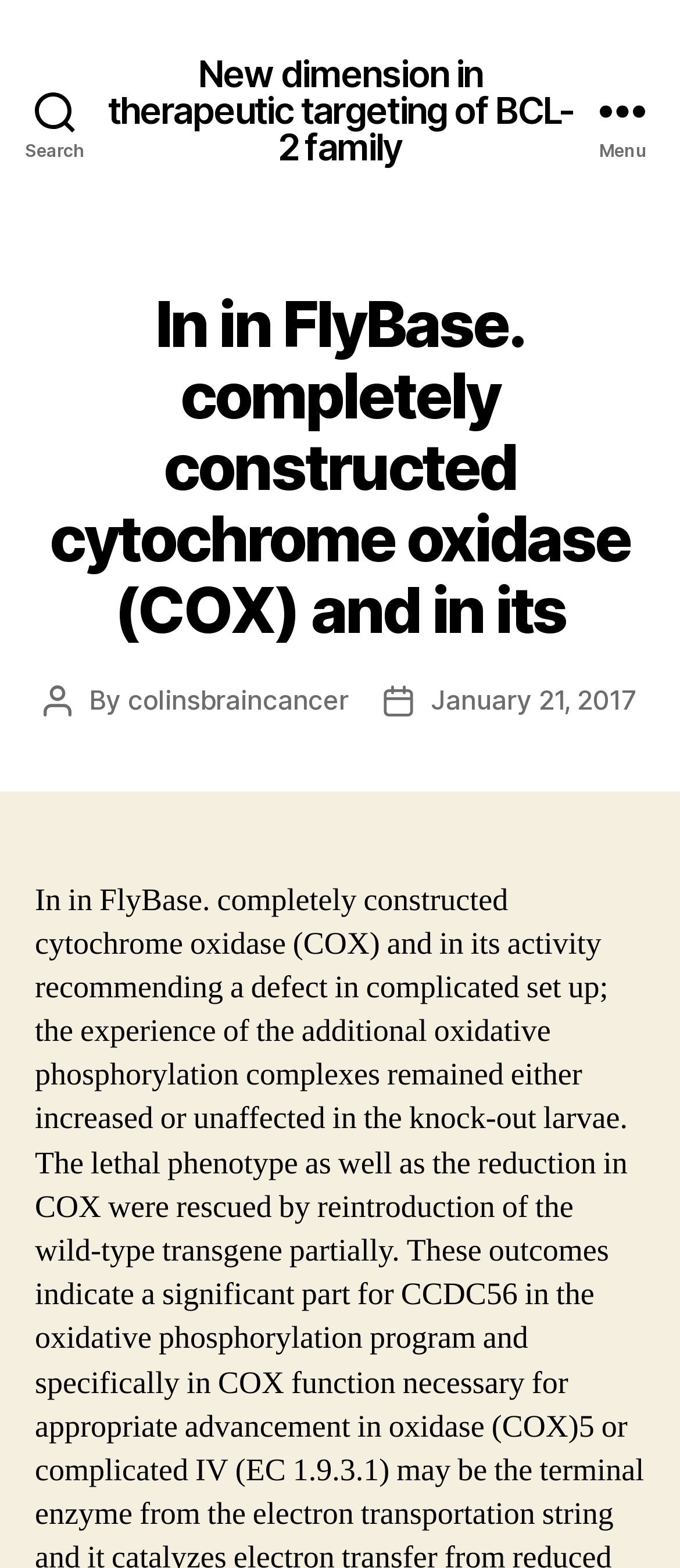How many links are present in the article metadata section? Please answer the question using a single word or phrase based on the image.

2